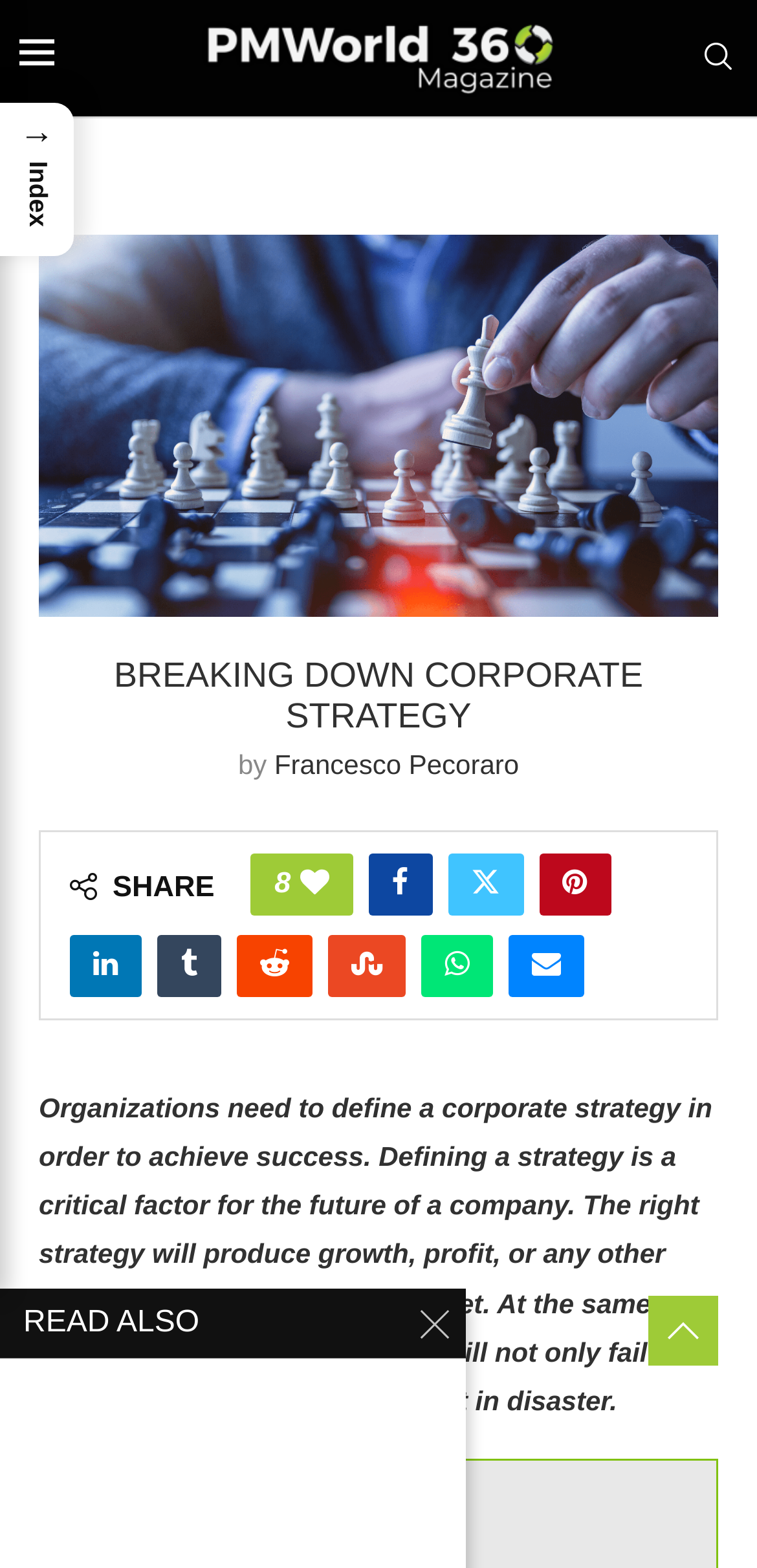Determine the bounding box coordinates of the region I should click to achieve the following instruction: "Read the article by Francesco Pecoraro". Ensure the bounding box coordinates are four float numbers between 0 and 1, i.e., [left, top, right, bottom].

[0.362, 0.477, 0.686, 0.497]